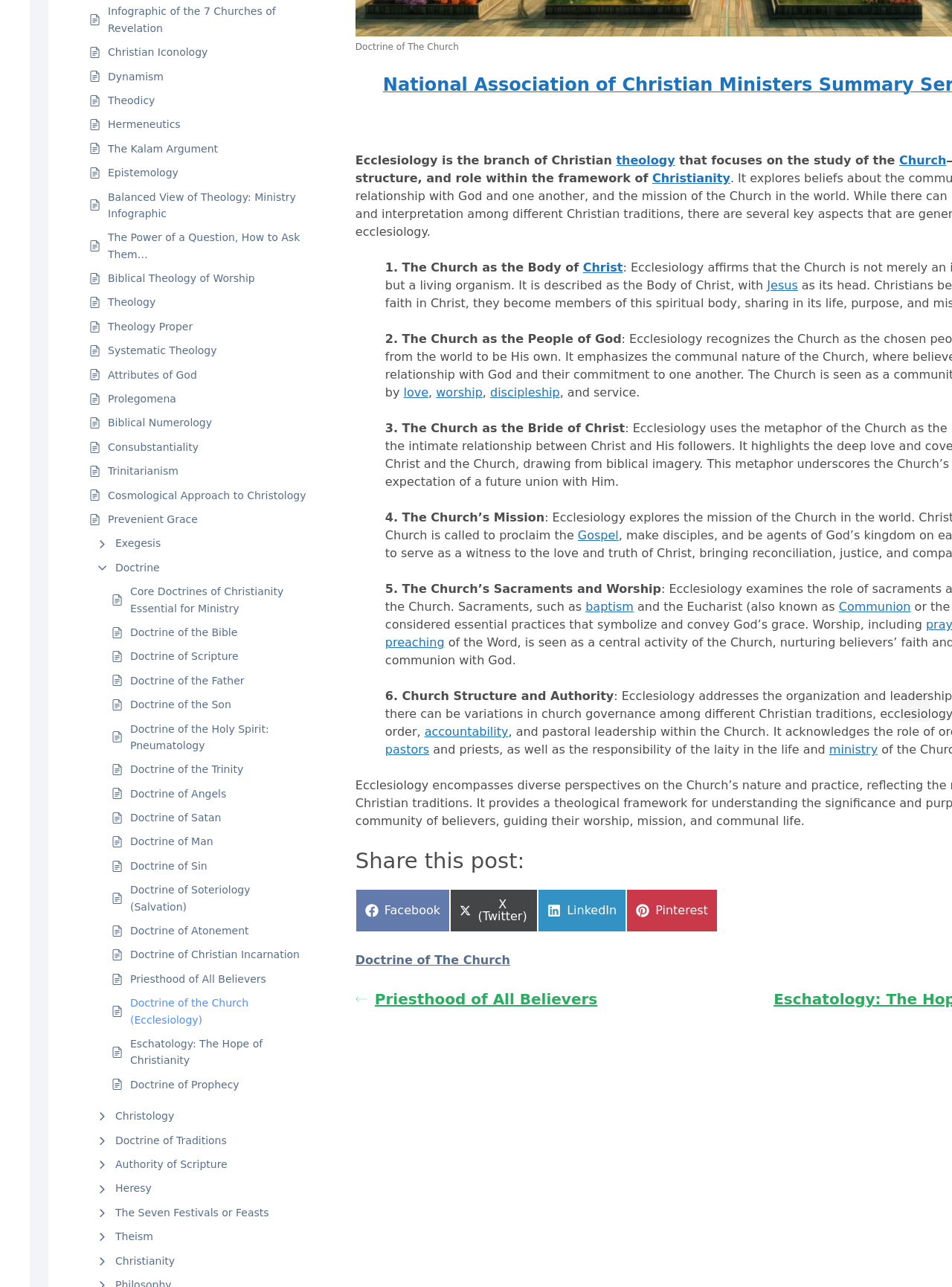Kindly determine the bounding box coordinates of the area that needs to be clicked to fulfill this instruction: "Read about 'Christology'".

[0.121, 0.861, 0.183, 0.874]